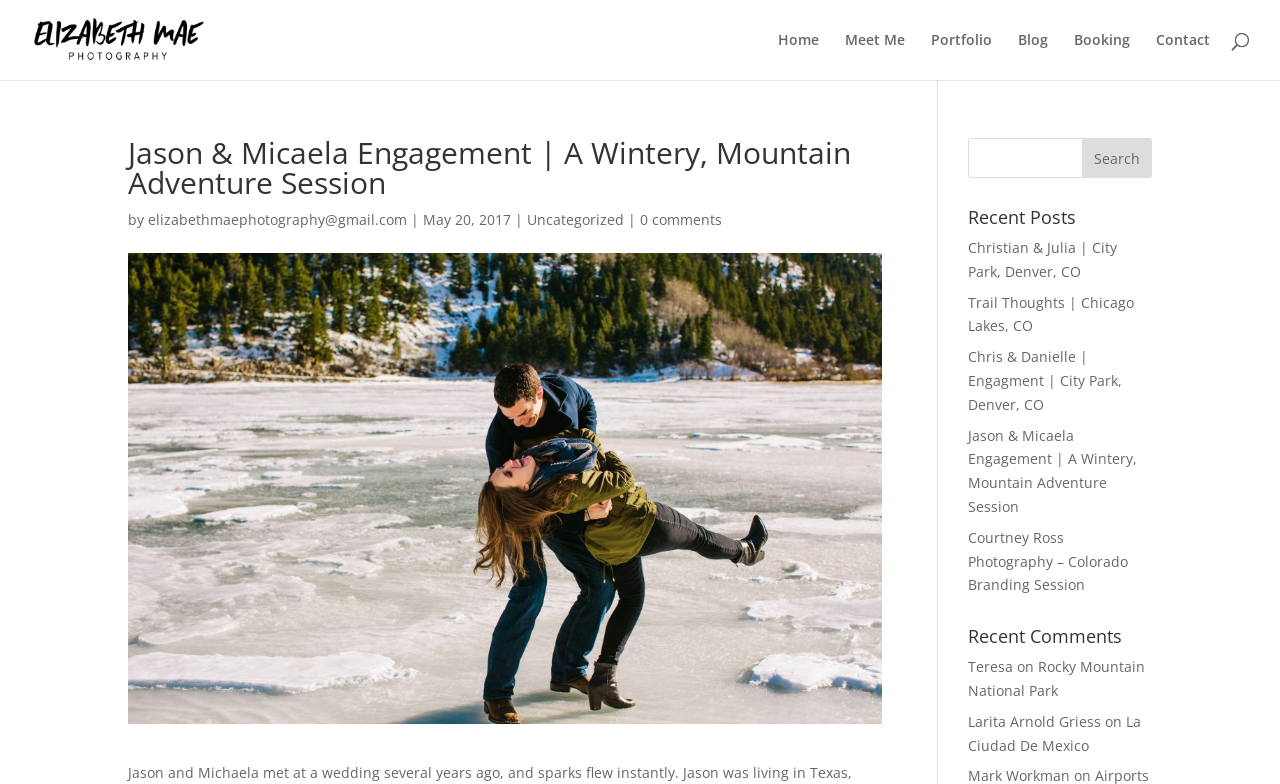Please find the bounding box coordinates of the element's region to be clicked to carry out this instruction: "contact the photographer".

[0.903, 0.042, 0.945, 0.102]